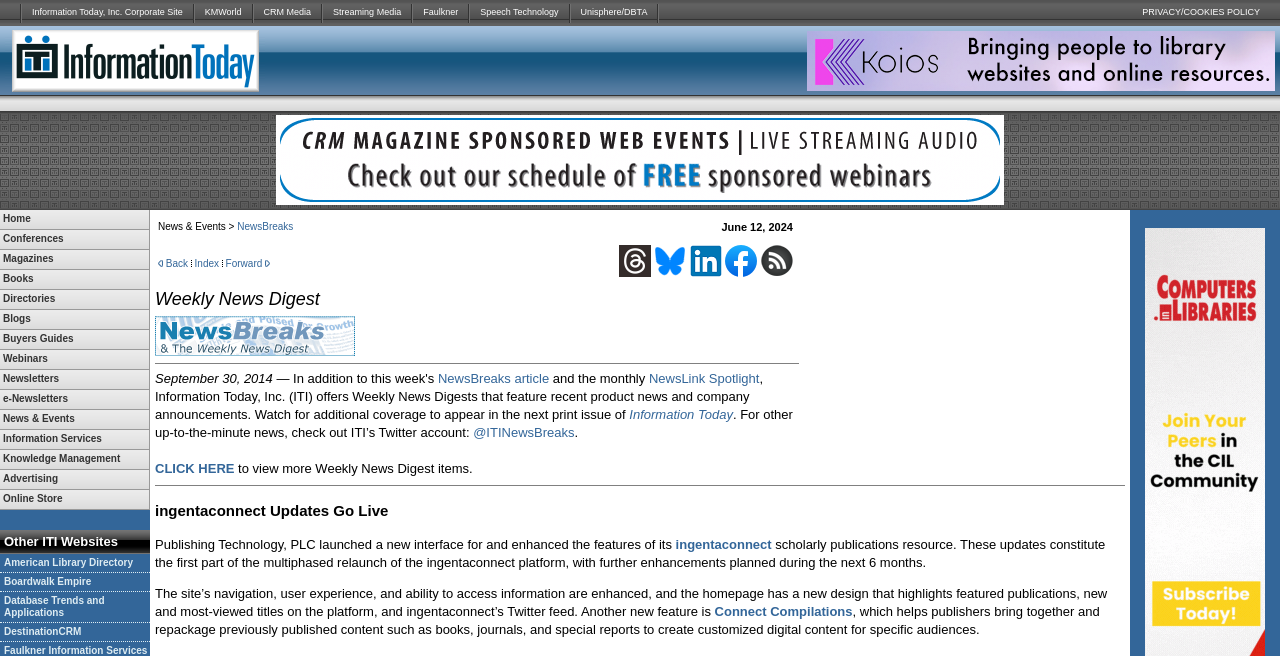Using the element description provided, determine the bounding box coordinates in the format (top-left x, top-left y, bottom-right x, bottom-right y). Ensure that all values are floating point numbers between 0 and 1. Element description: Database Trends and Applications

[0.0, 0.902, 0.117, 0.95]